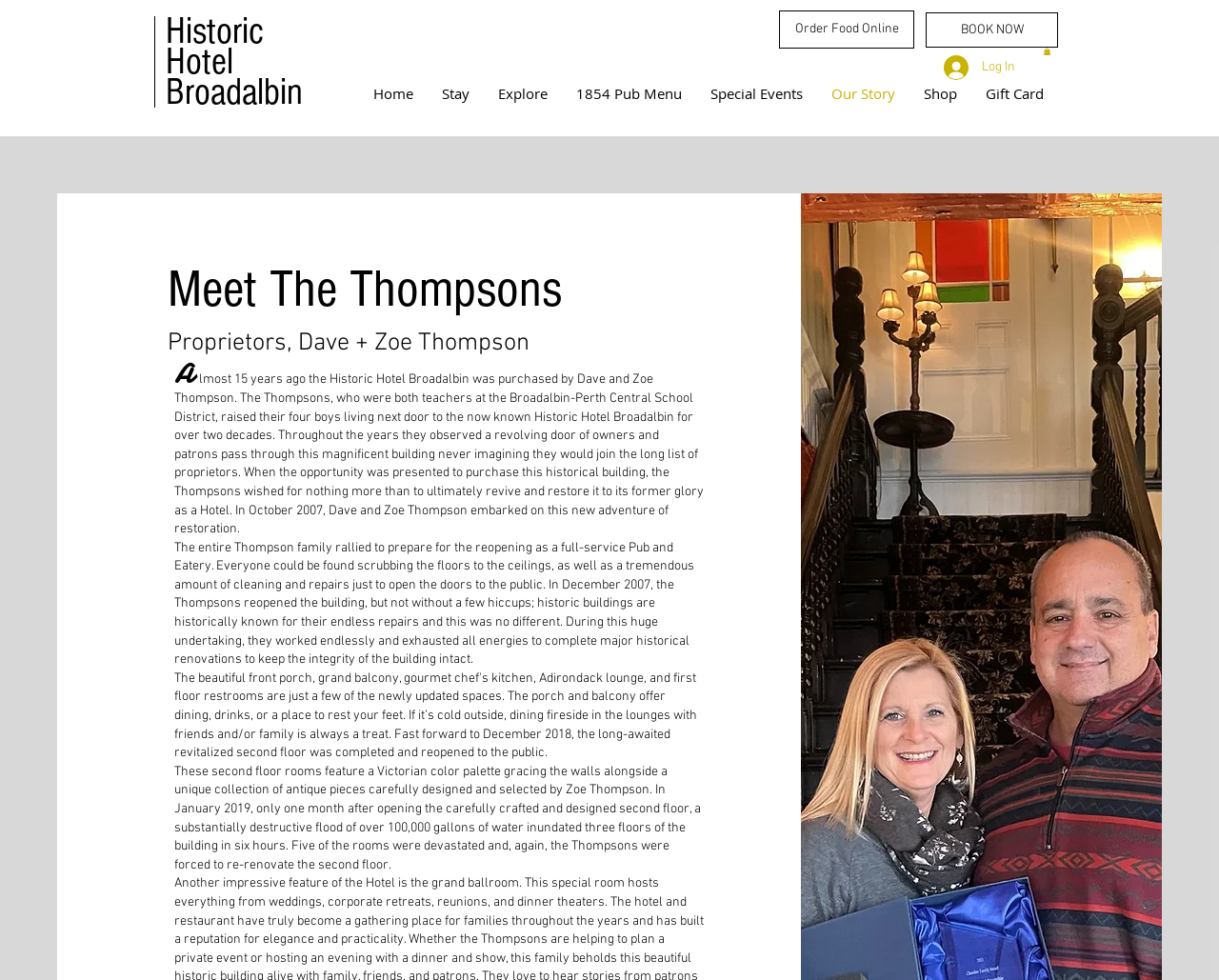Bounding box coordinates are specified in the format (top-left x, top-left y, bottom-right x, bottom-right y). All values are floating point numbers bounded between 0 and 1. Please provide the bounding box coordinate of the region this sentence describes: Gift Card

[0.797, 0.081, 0.868, 0.11]